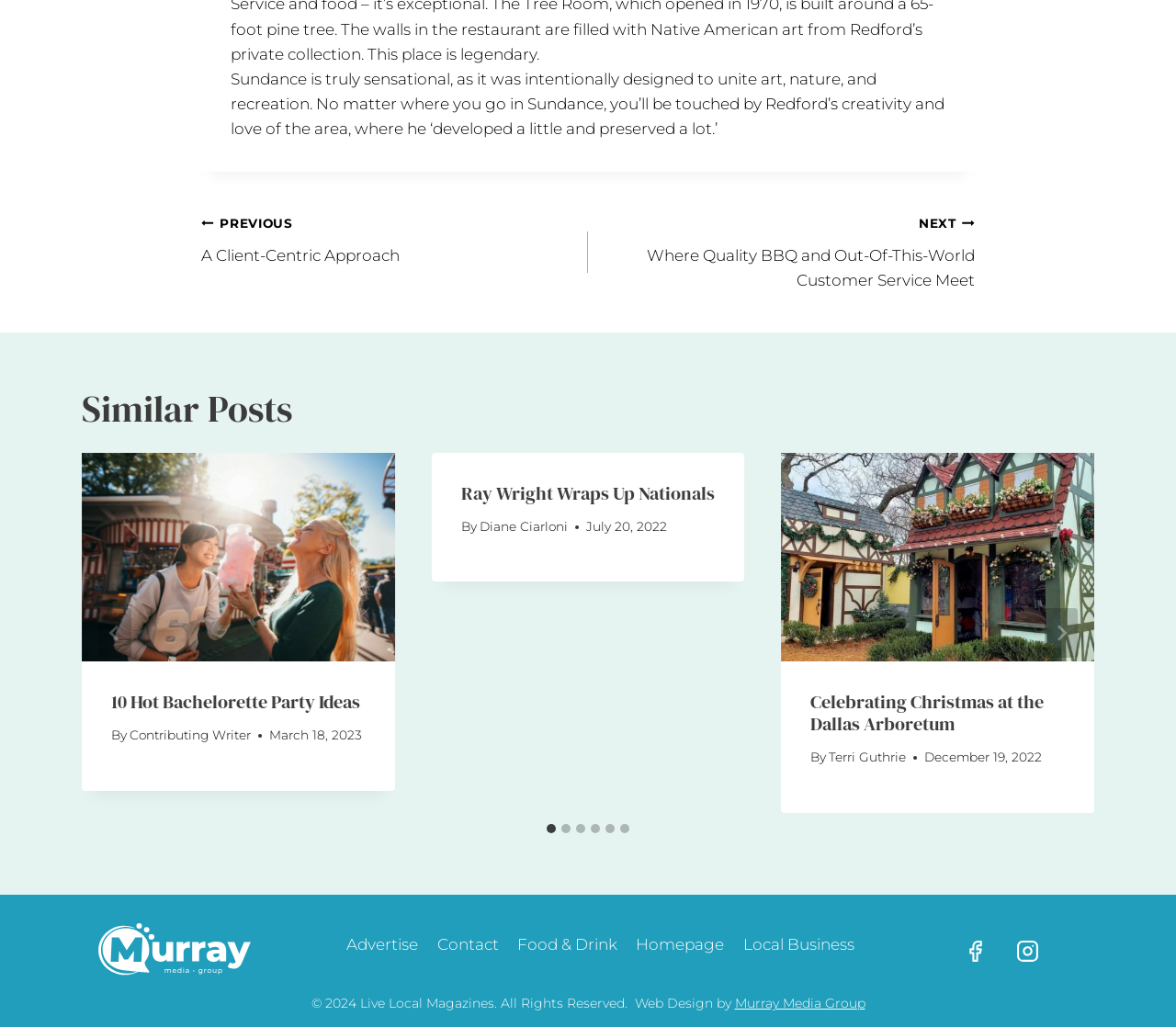Find the bounding box coordinates of the element you need to click on to perform this action: 'Visit 500WS Switzerland'. The coordinates should be represented by four float values between 0 and 1, in the format [left, top, right, bottom].

None